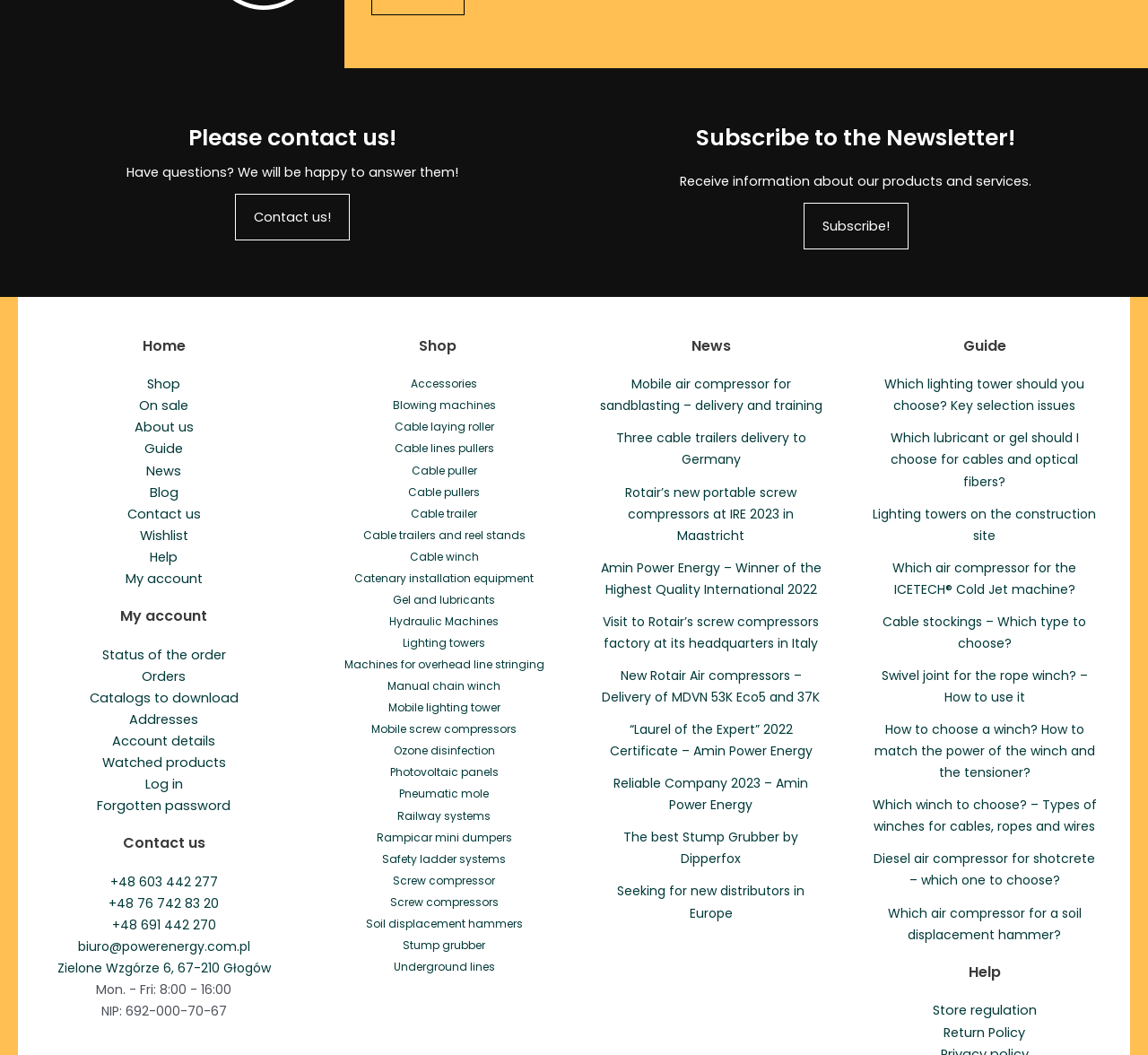What is the purpose of the 'Contact us!' link?
From the screenshot, supply a one-word or short-phrase answer.

To contact the company